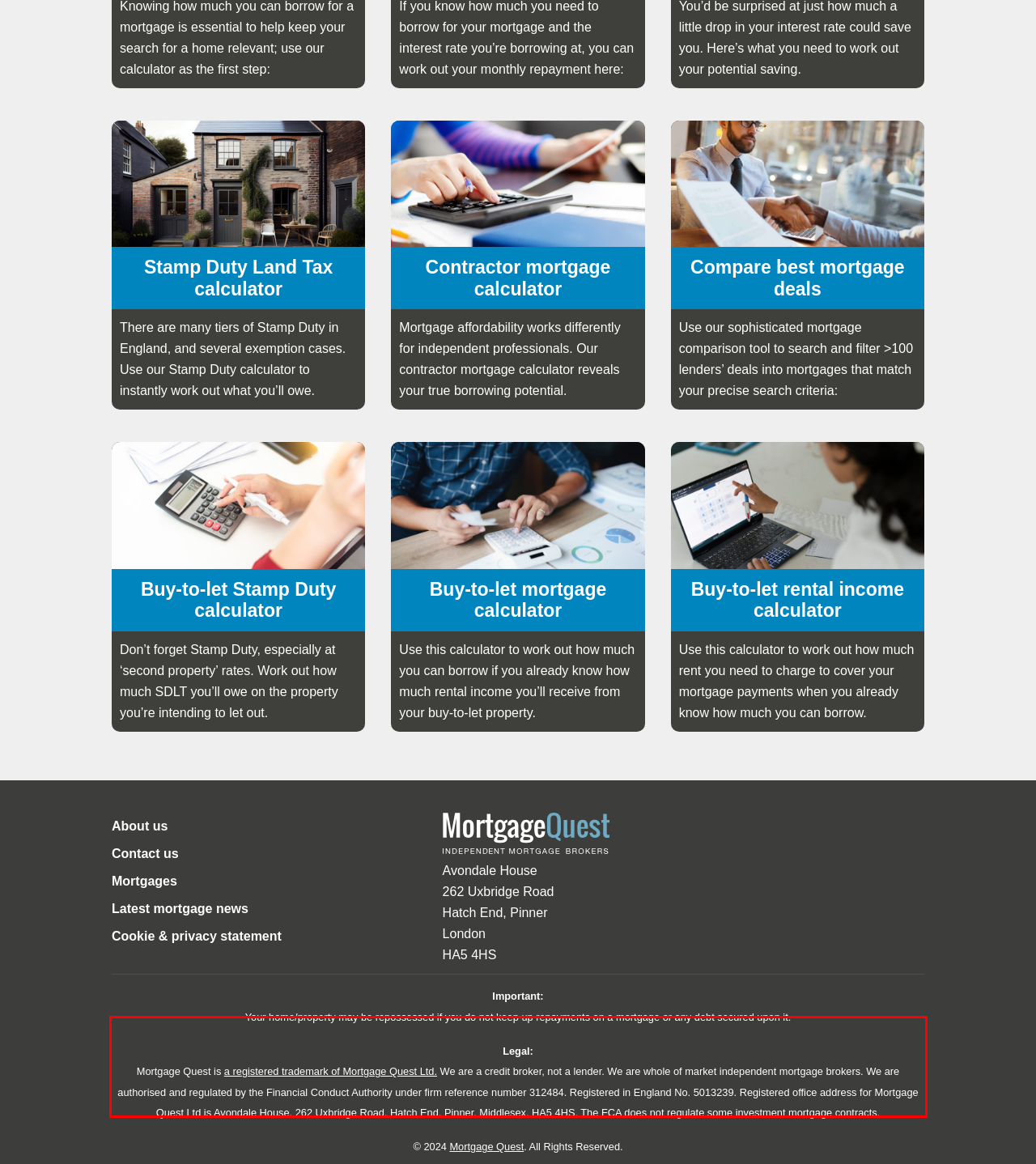Observe the screenshot of the webpage that includes a red rectangle bounding box. Conduct OCR on the content inside this red bounding box and generate the text.

Legal: Mortgage Quest is a registered trademark of Mortgage Quest Ltd. We are a credit broker, not a lender. We are whole of market independent mortgage brokers. We are authorised and regulated by the Financial Conduct Authority under firm reference number 312484. Registered in England No. 5013239. Registered office address for Mortgage Quest Ltd is Avondale House, 262 Uxbridge Road, Hatch End, Pinner, Middlesex, HA5 4HS. The FCA does not regulate some investment mortgage contracts.